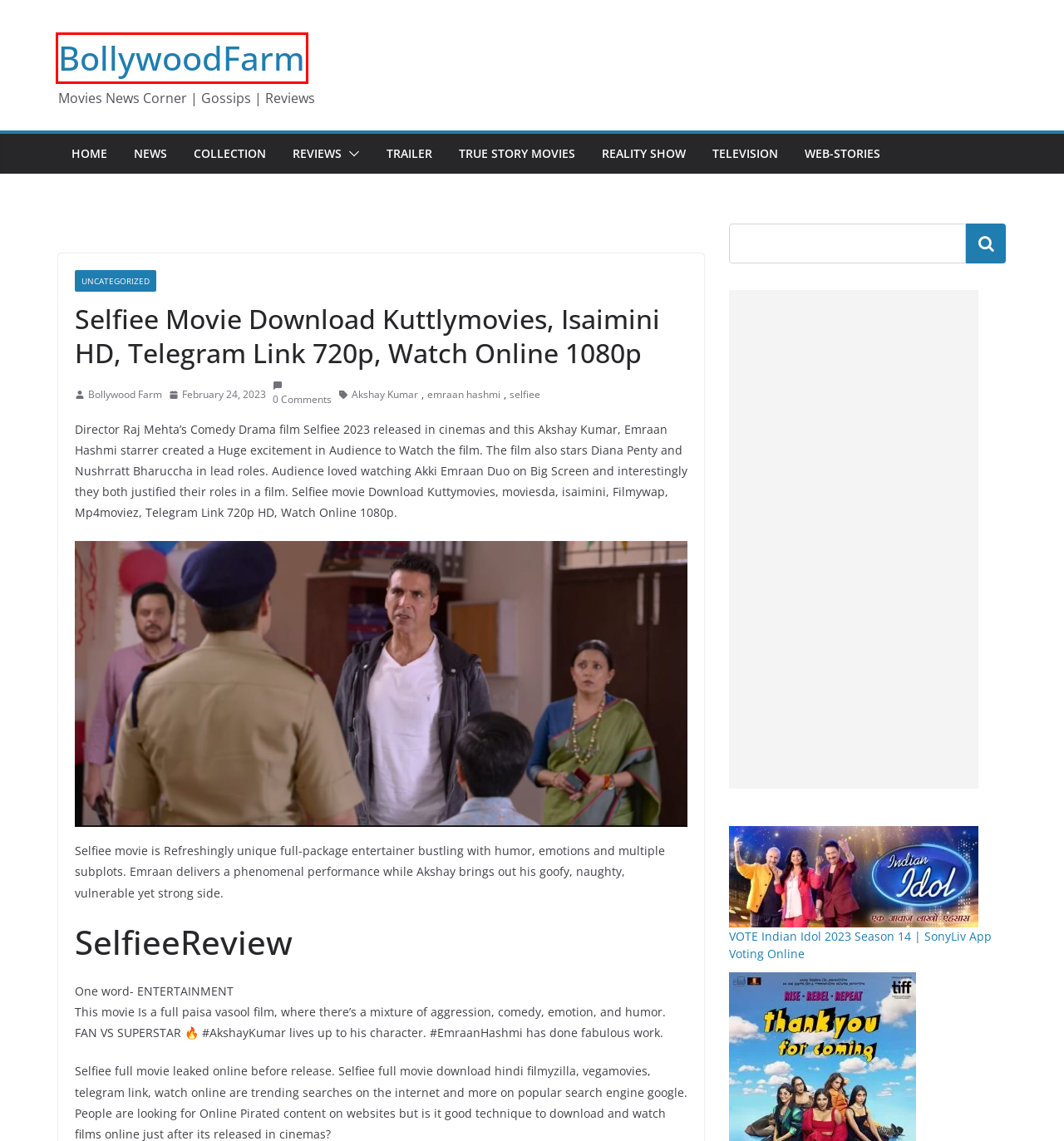Take a look at the provided webpage screenshot featuring a red bounding box around an element. Select the most appropriate webpage description for the page that loads after clicking on the element inside the red bounding box. Here are the candidates:
A. Trailer - BollywoodFarm
B. Box Office Collection - BollywoodFarm
C. emraan hashmi - BollywoodFarm
D. Uncategorized - BollywoodFarm
E. VOTE Indian Idol 2023 Season 14 | SonyLiv App Voting Online
F. Bollywood Farm - BollywoodFarm
G. BollywoodFarm - Movies News Corner | Gossips | Reviews
H. Box Office News - BollywoodFarm

G